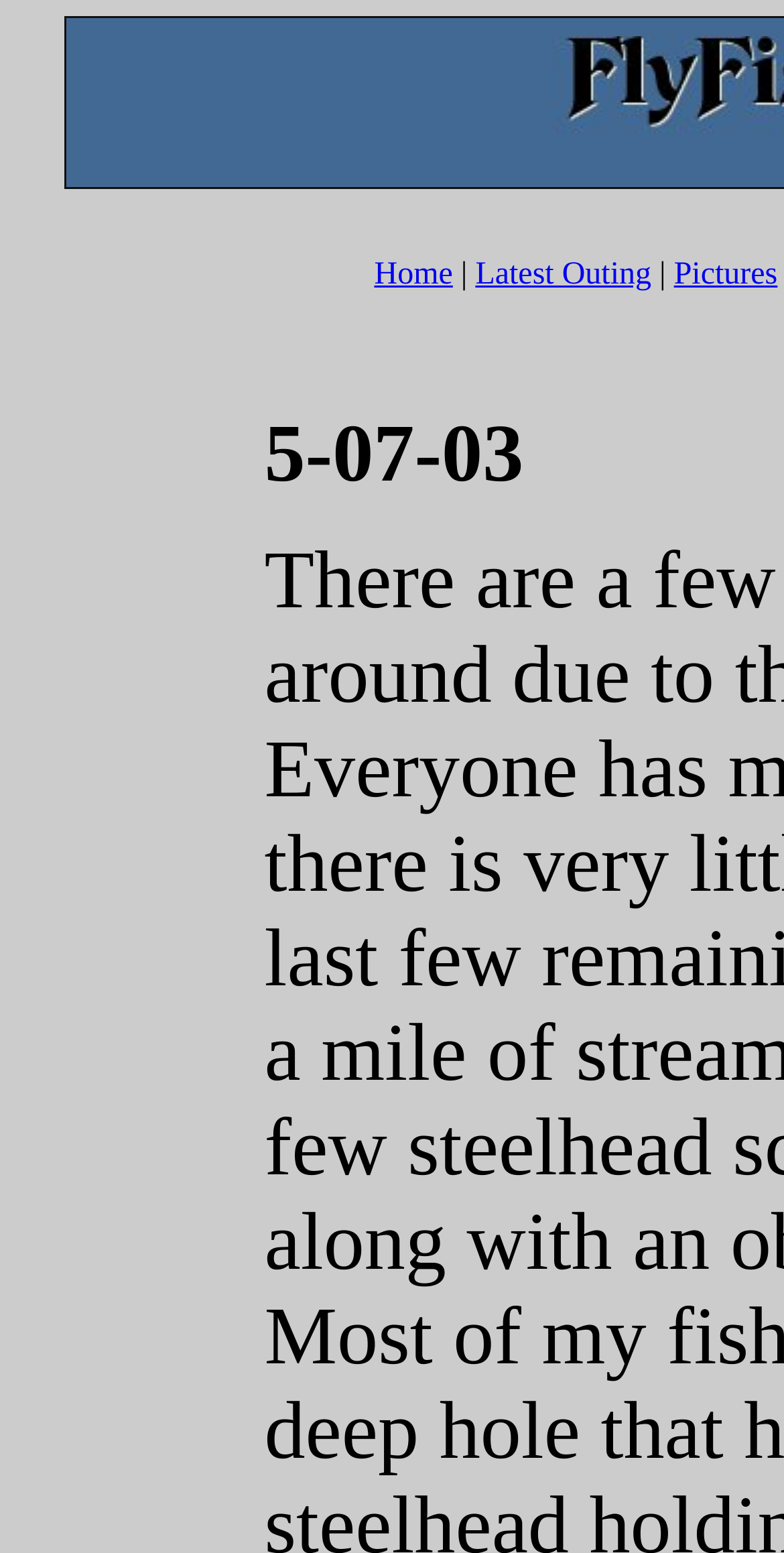Using the element description: "Pictures", determine the bounding box coordinates. The coordinates should be in the format [left, top, right, bottom], with values between 0 and 1.

[0.86, 0.166, 0.992, 0.188]